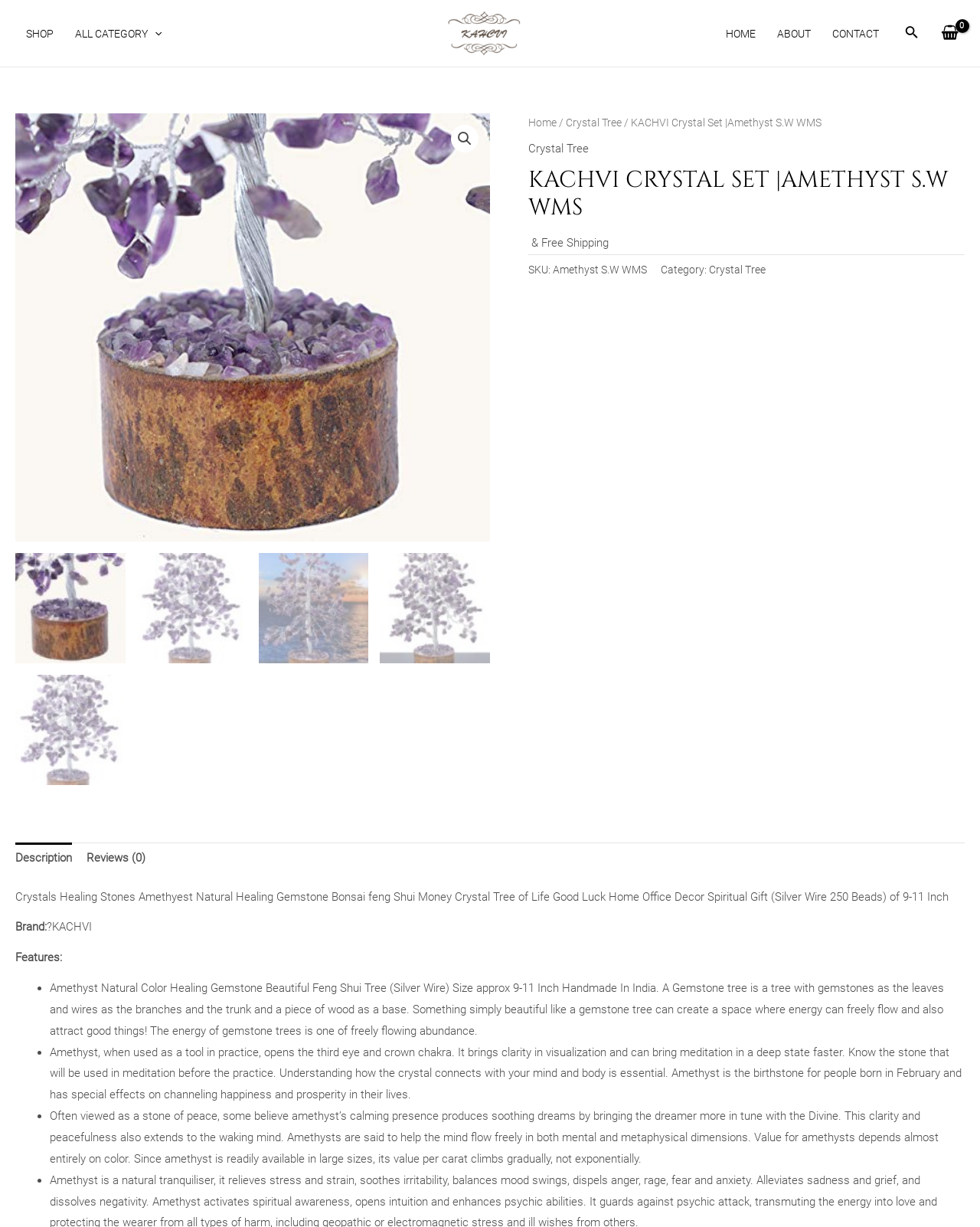Using the information in the image, give a detailed answer to the following question: What is the size of the crystal tree?

I found the answer by looking at the product description, which mentions that the size of the crystal tree is approximately 9-11 inches. This information is also mentioned in the 'Features:' section.